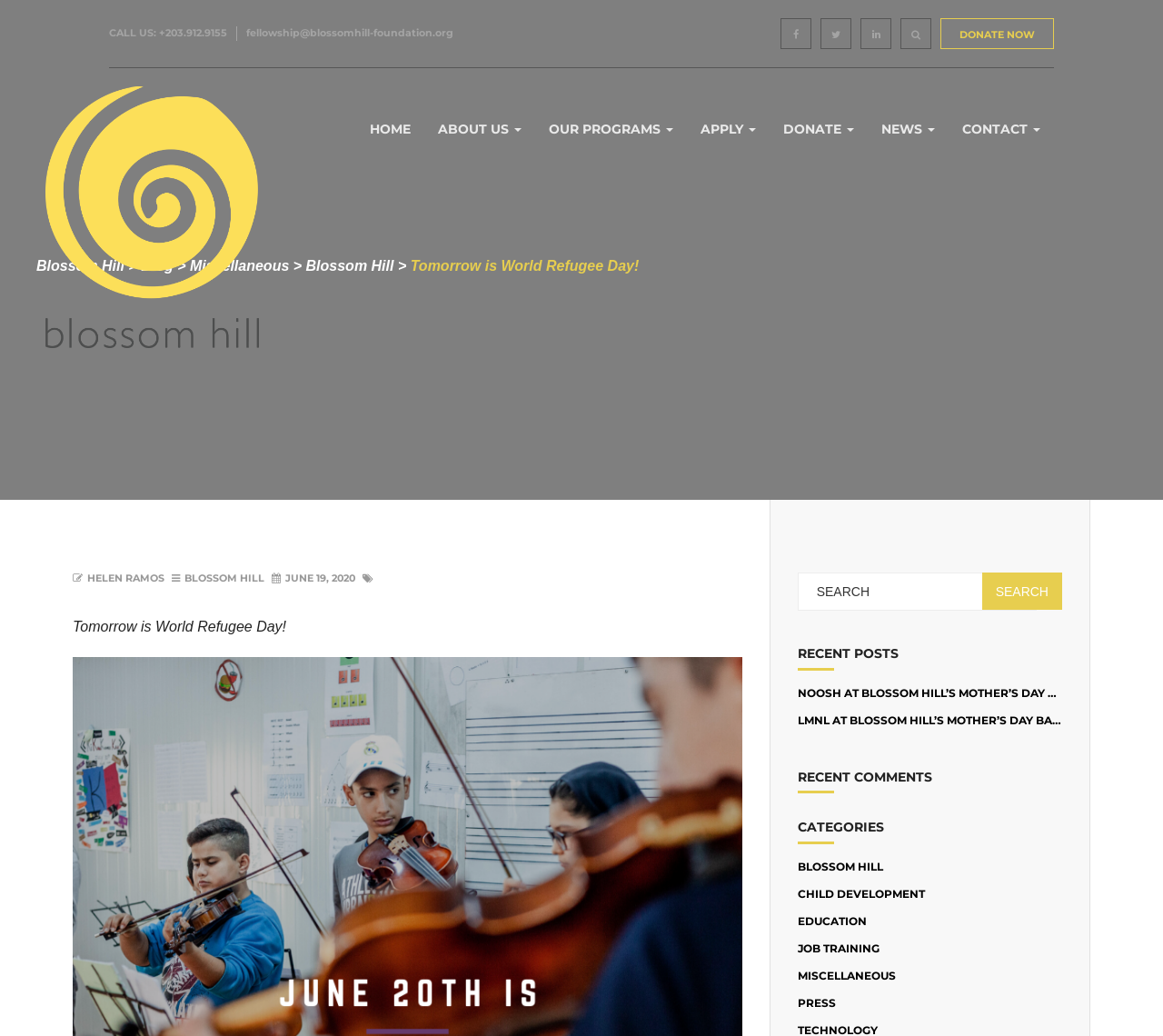Extract the bounding box coordinates for the UI element described by the text: "Job Training". The coordinates should be in the form of [left, top, right, bottom] with values between 0 and 1.

[0.686, 0.908, 0.756, 0.922]